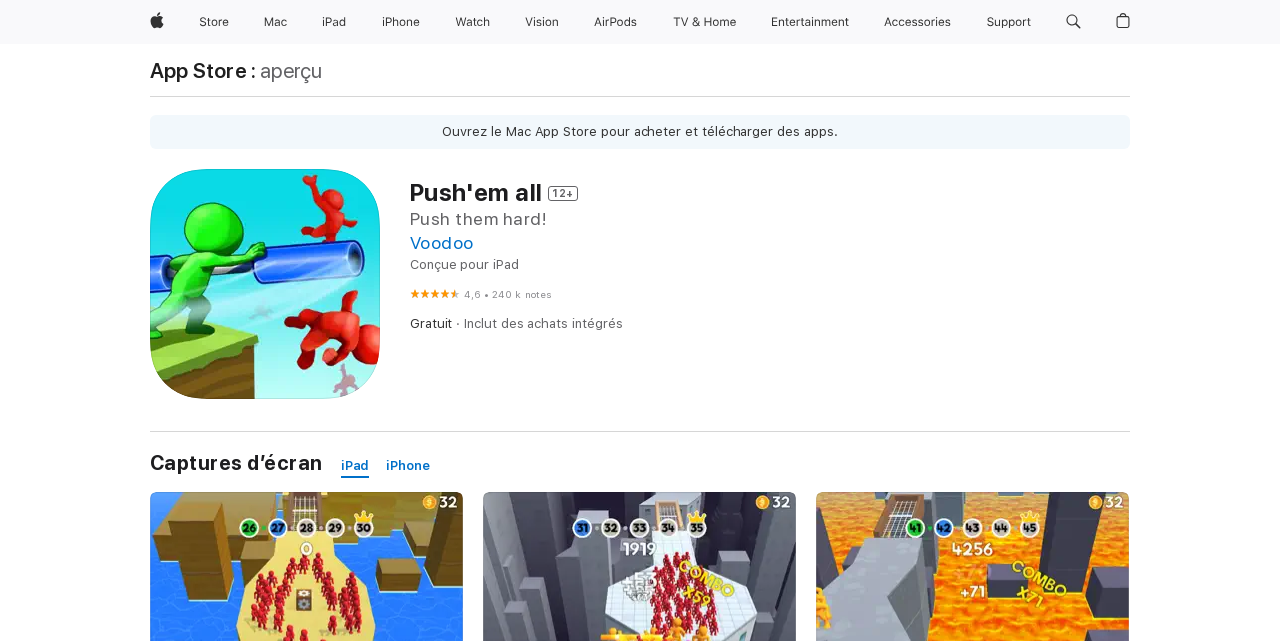How many stars does the app have?
Using the information from the image, answer the question thoroughly.

The rating of the app can be found in the figure '4.6 sur 5' which is located below the app name. The figure also includes the number of reviews, which is 240k.